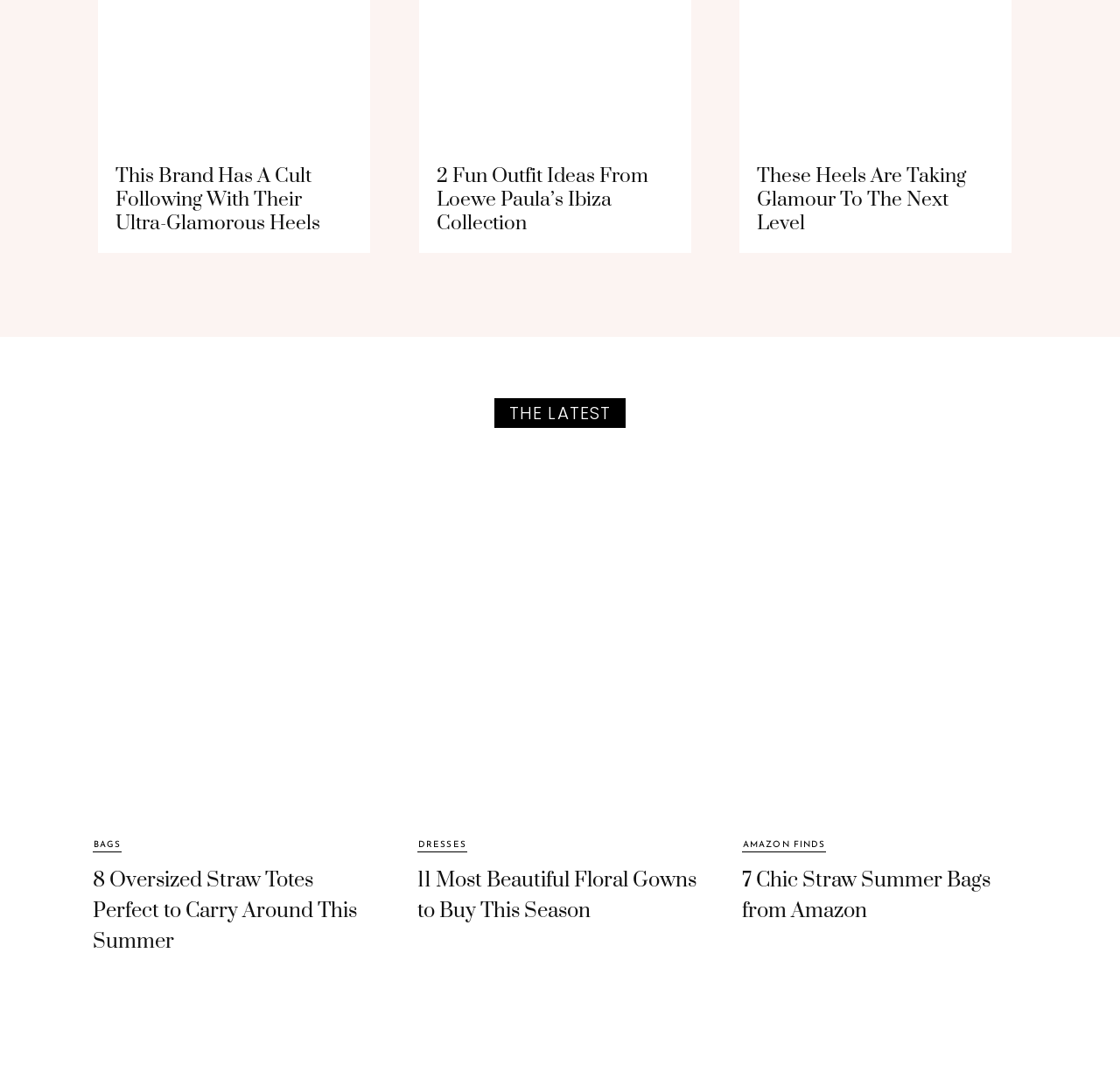Pinpoint the bounding box coordinates of the element you need to click to execute the following instruction: "Explore the section on dresses". The bounding box should be represented by four float numbers between 0 and 1, in the format [left, top, right, bottom].

[0.373, 0.778, 0.417, 0.79]